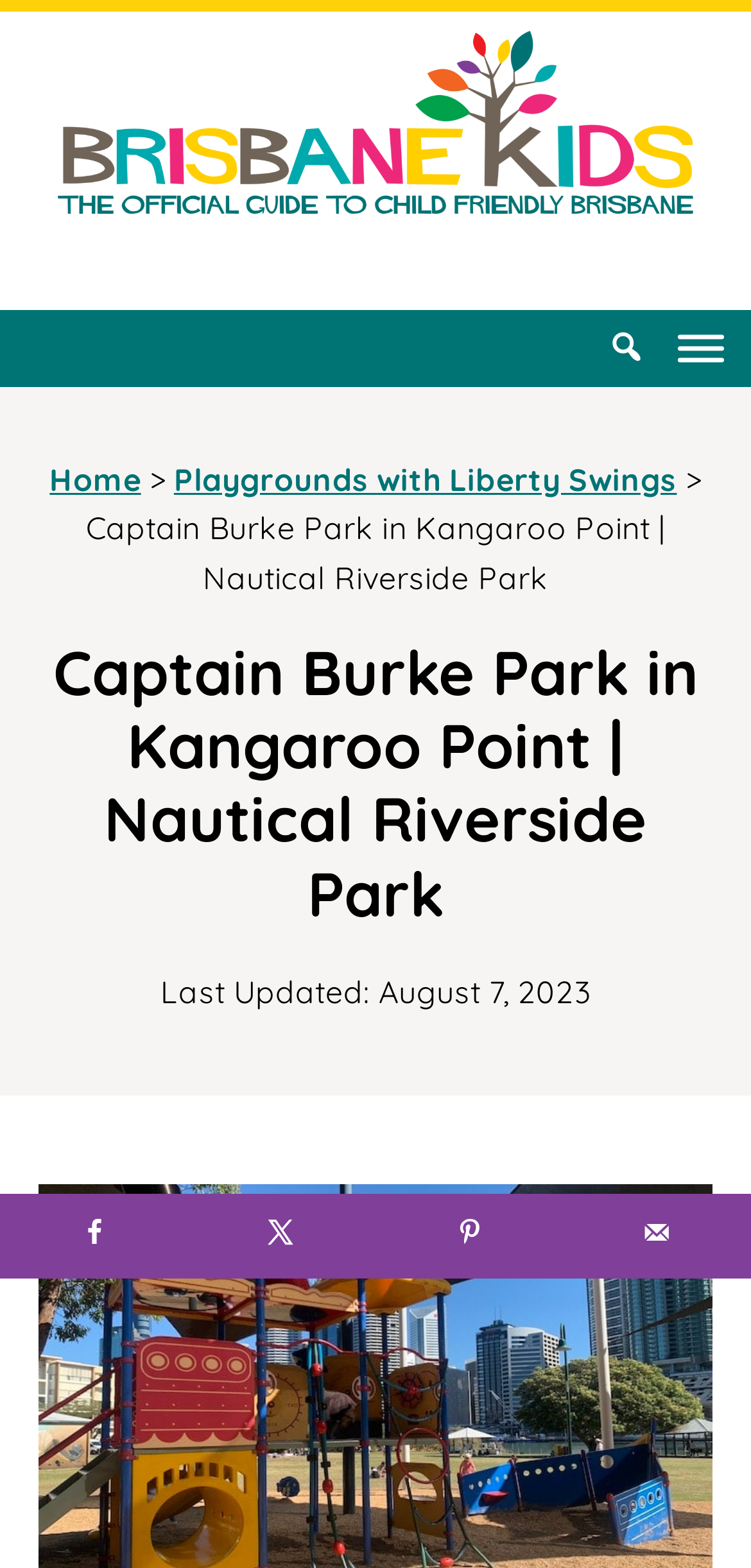What is the date of the last update?
Give a single word or phrase as your answer by examining the image.

August 7, 2023